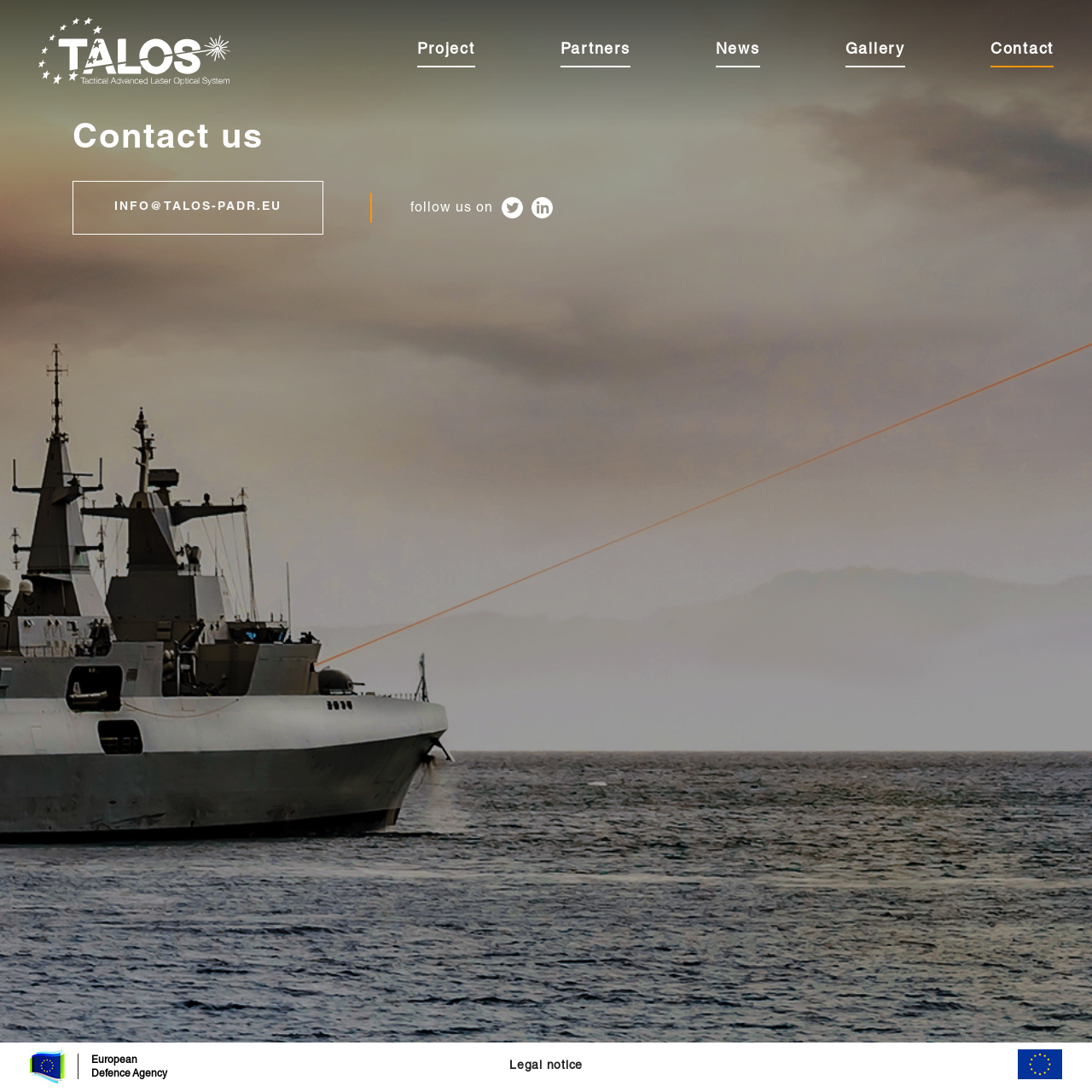Specify the bounding box coordinates (top-left x, top-left y, bottom-right x, bottom-right y) of the UI element in the screenshot that matches this description: parent_node: follow us on

[0.455, 0.185, 0.479, 0.197]